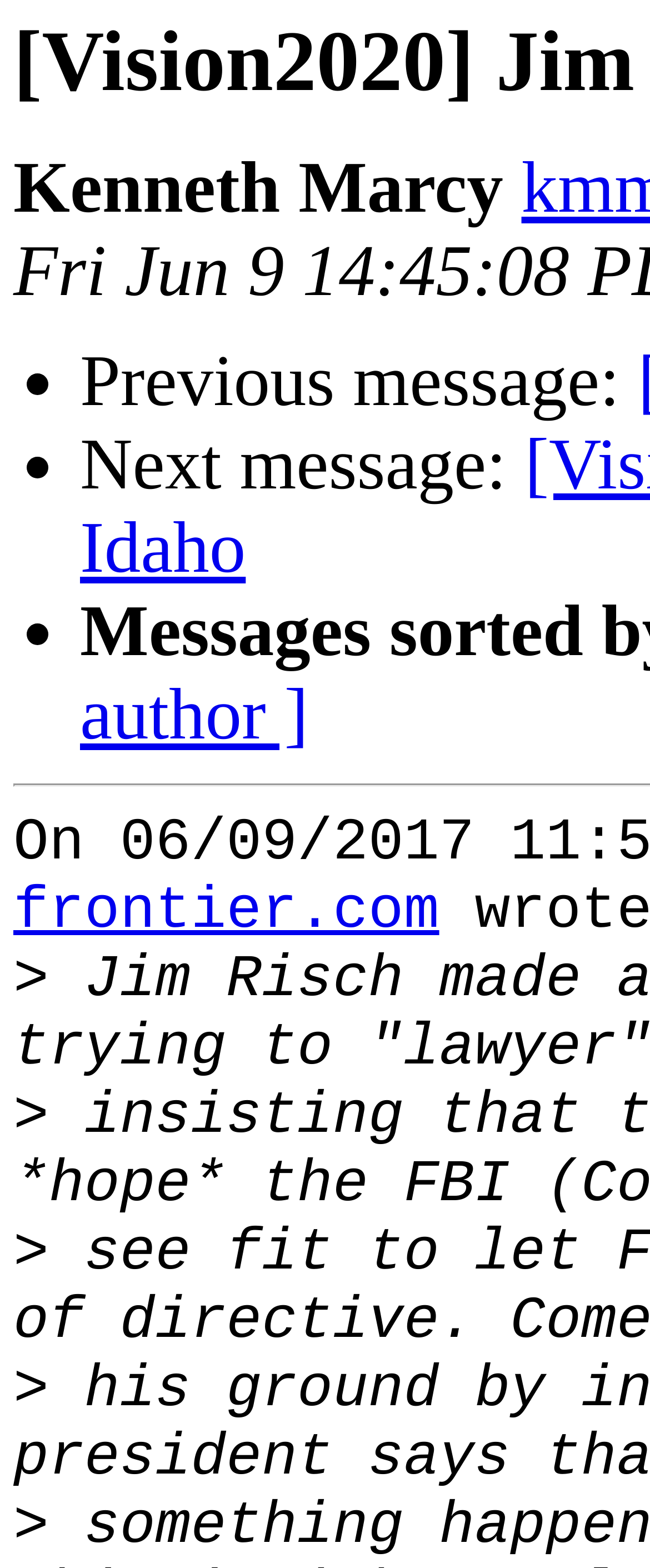Deliver a detailed narrative of the webpage's visual and textual elements.

The webpage appears to be a message thread or a discussion forum, with a title "[Vision2020] Jim Risch" at the top. Below the title, there is a name "Kenneth Marcy" displayed prominently. 

The main content of the page is a list of messages, each marked with a bullet point (•) on the left side. The first message is labeled as "Previous message:", and the second message is labeled as "Next message:". There is a third bullet point, but its corresponding message label is not provided. 

At the bottom of the page, there is a single greater-than symbol (>) located near the left edge, which might be a navigation button or an indicator for moving to the next page.